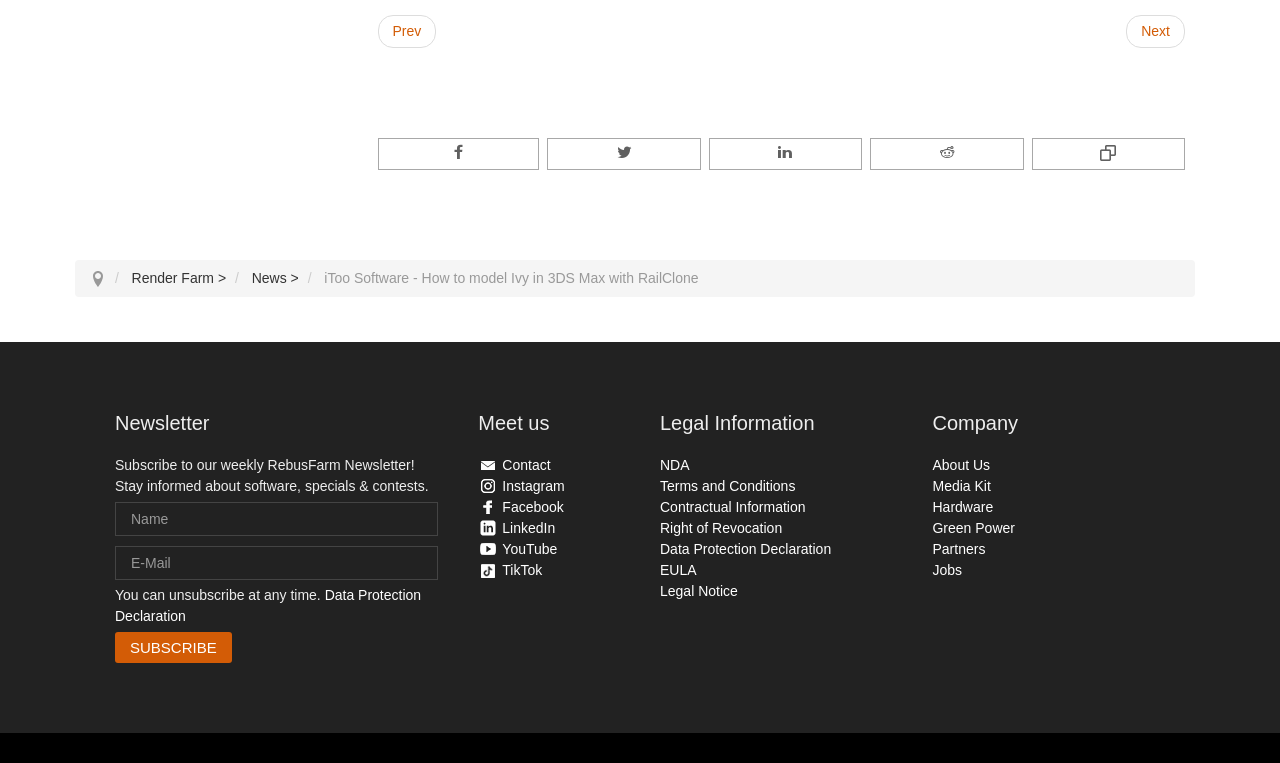What is the company's focus on, besides rendering?
Can you provide an in-depth and detailed response to the question?

The webpage has a 'Company' section that lists various links, including 'About Us', 'Media Kit', 'Hardware', 'Green Power', and 'Partners'. The presence of 'Green Power' as a separate link suggests that the company has a focus on environmentally friendly practices, besides rendering.